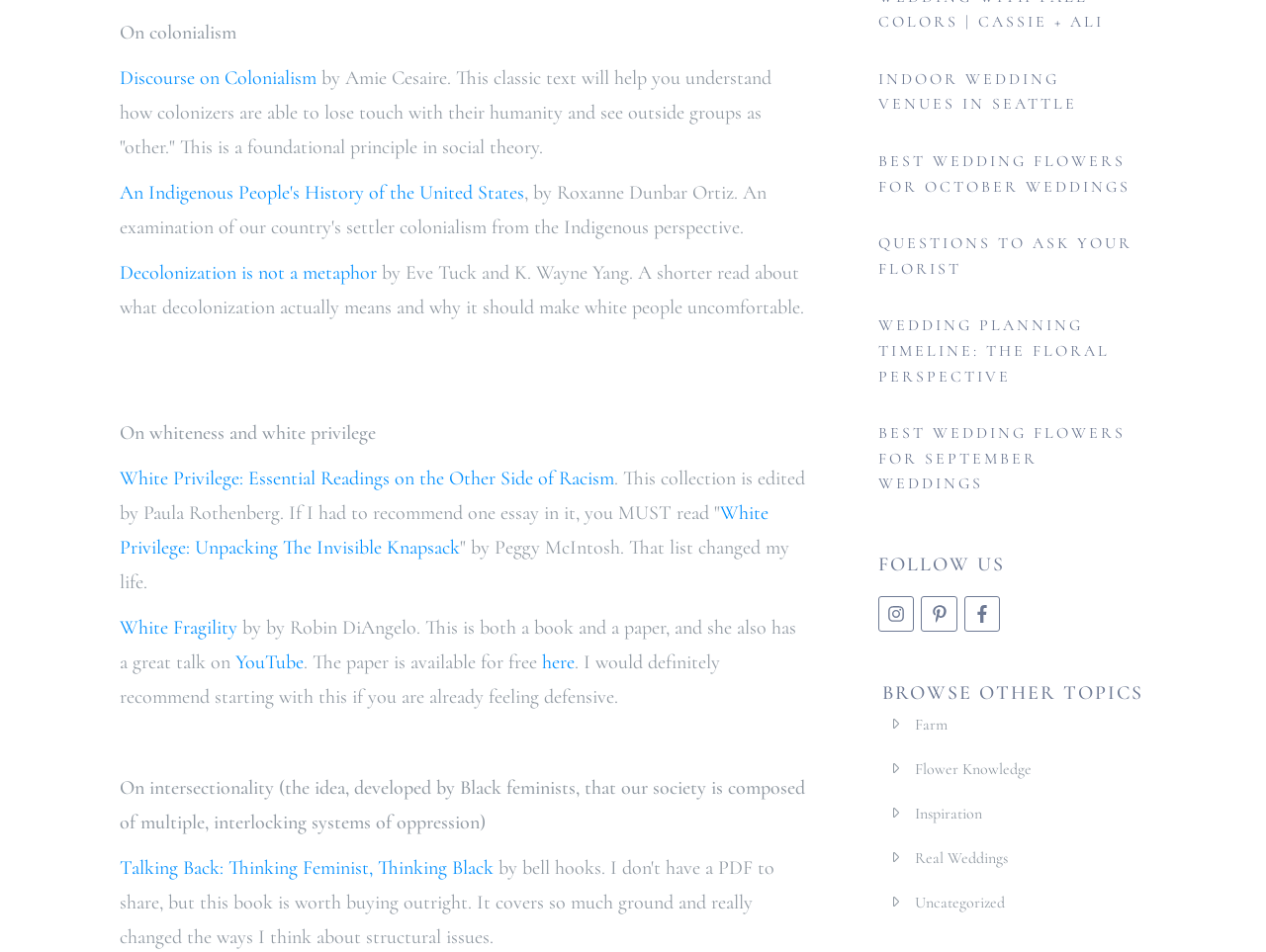Find the bounding box coordinates of the area that needs to be clicked in order to achieve the following instruction: "Follow us on social media". The coordinates should be specified as four float numbers between 0 and 1, i.e., [left, top, right, bottom].

[0.695, 0.628, 0.721, 0.662]